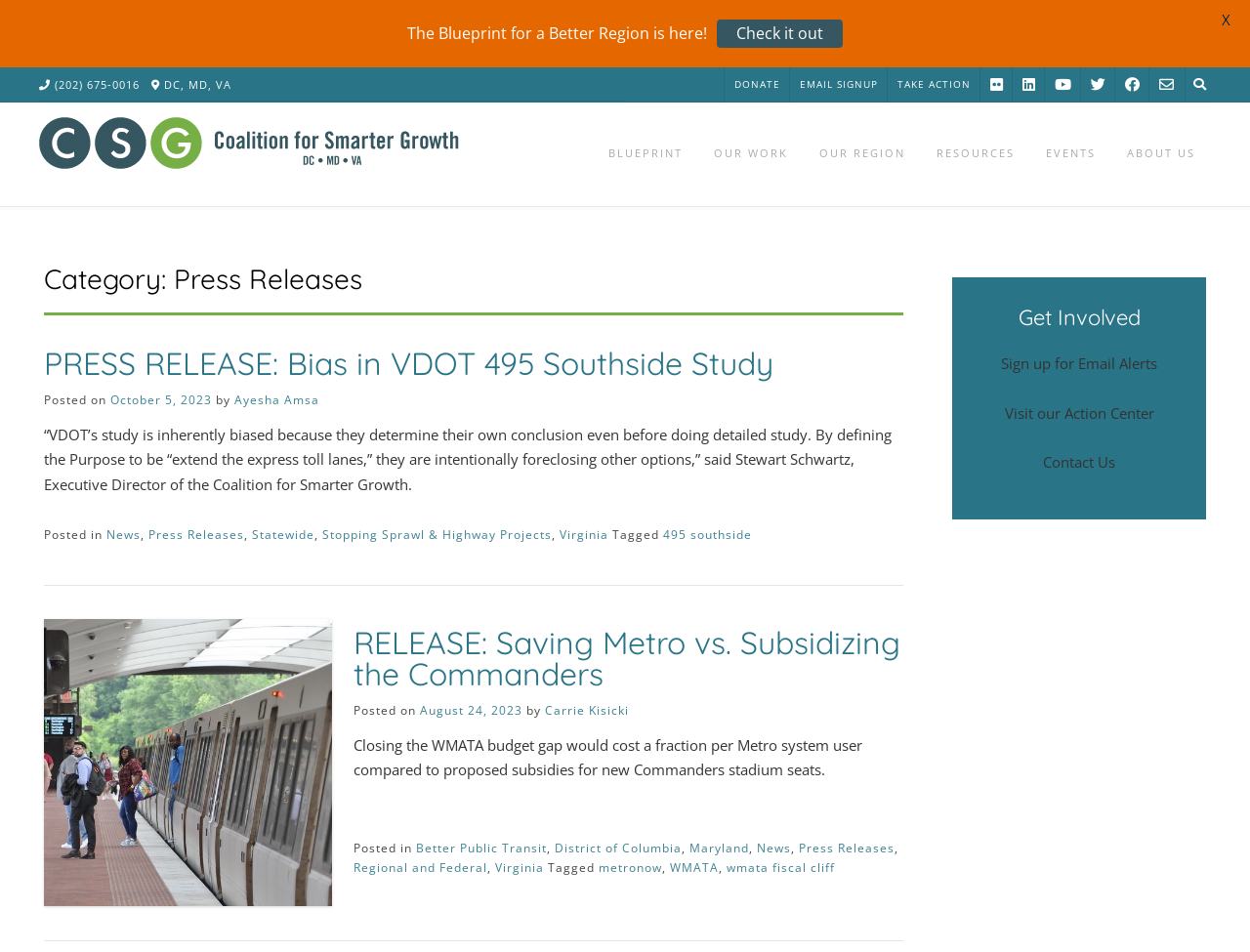How many press releases are on this page?
Provide a detailed answer to the question, using the image to inform your response.

I counted the number of article elements on the webpage and found that there are two press releases on this page, each with its own article element and corresponding content.